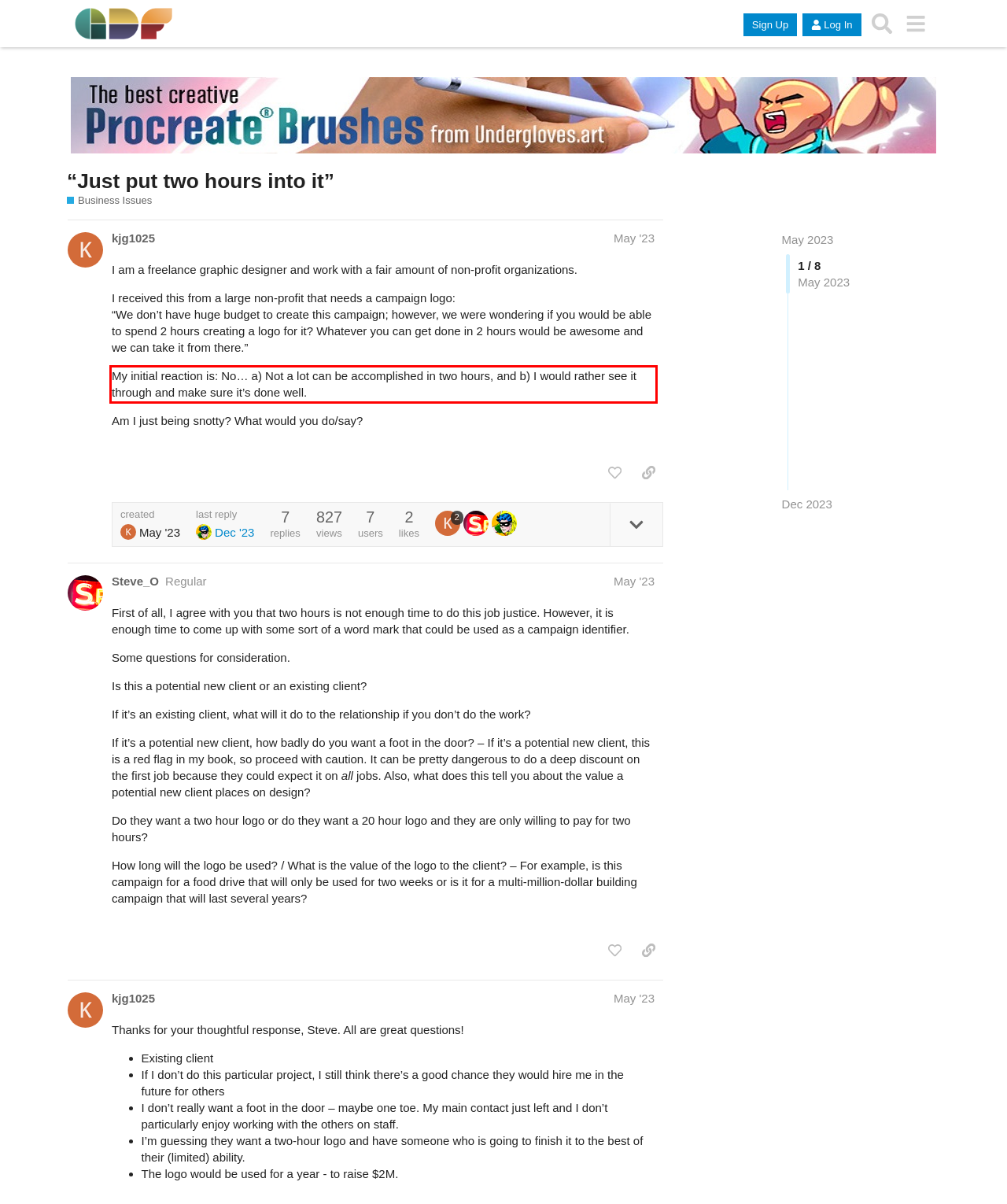You have a screenshot of a webpage, and there is a red bounding box around a UI element. Utilize OCR to extract the text within this red bounding box.

My initial reaction is: No… a) Not a lot can be accomplished in two hours, and b) I would rather see it through and make sure it’s done well.